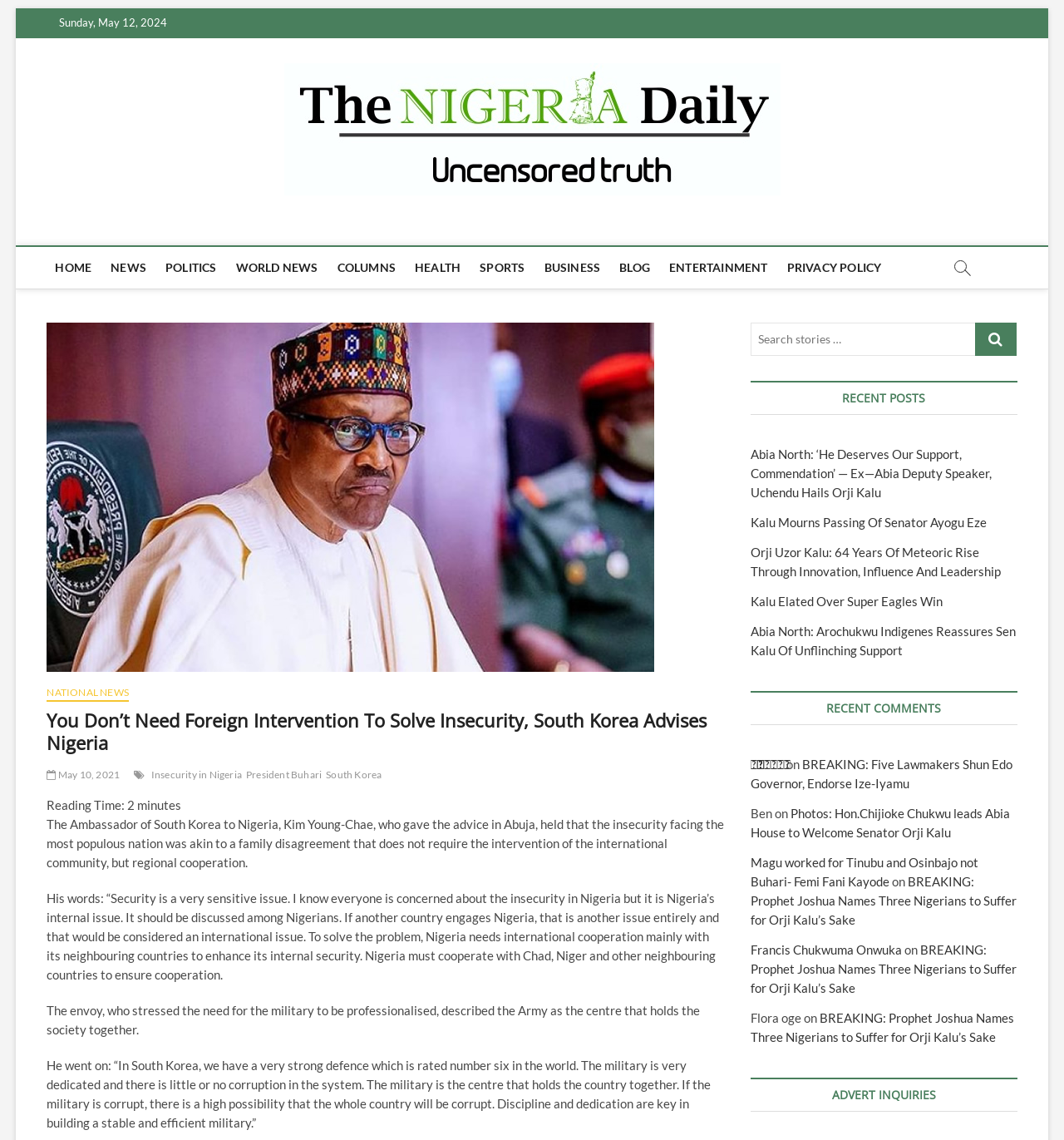Highlight the bounding box coordinates of the region I should click on to meet the following instruction: "Find nearest retailer".

None